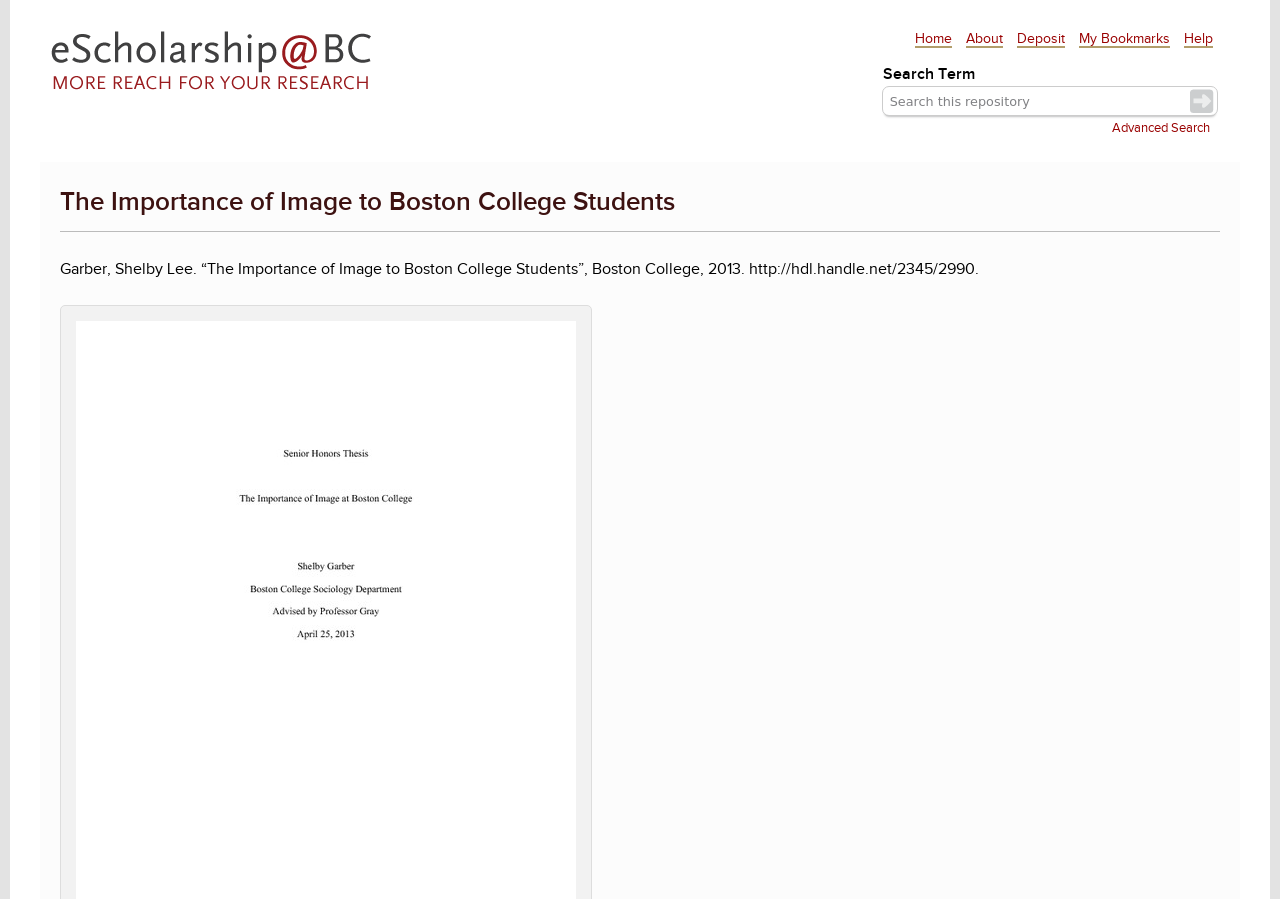Please specify the coordinates of the bounding box for the element that should be clicked to carry out this instruction: "get help". The coordinates must be four float numbers between 0 and 1, formatted as [left, top, right, bottom].

[0.925, 0.034, 0.948, 0.054]